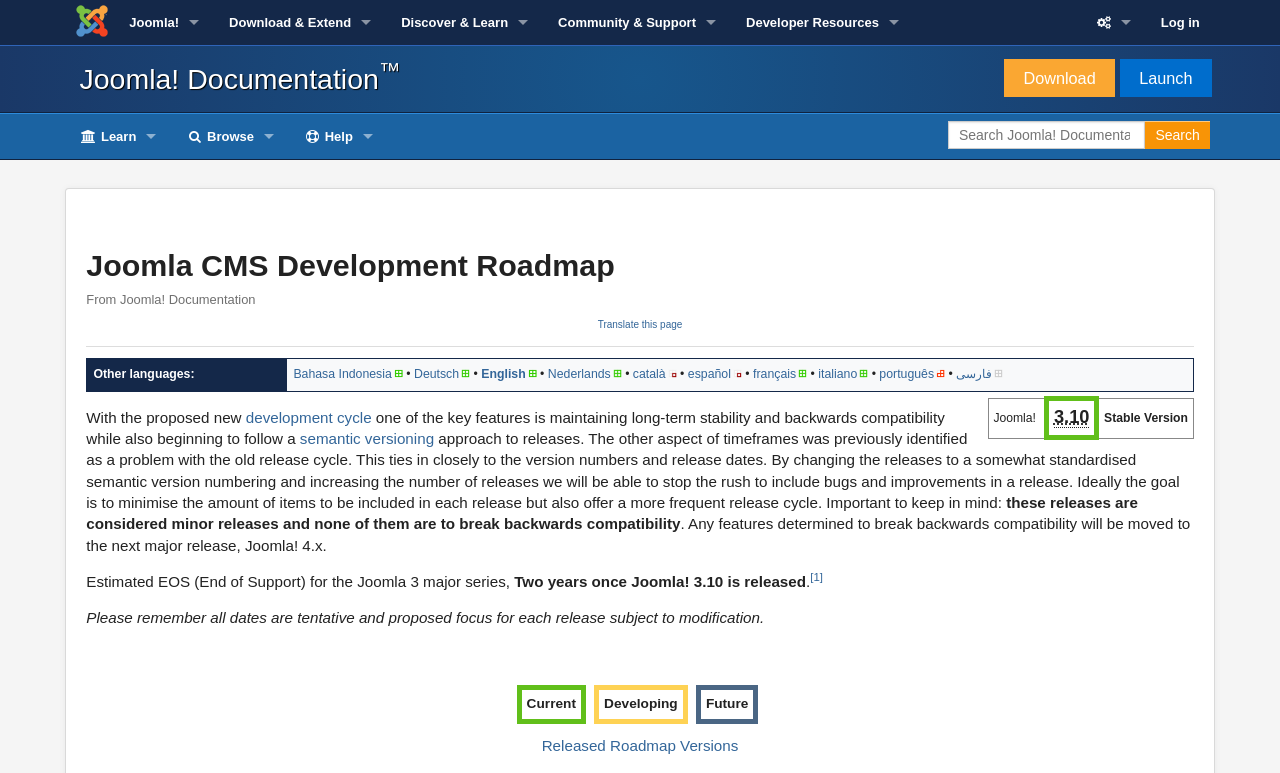How many languages are available for translation?
Give a detailed response to the question by analyzing the screenshot.

I counted the number of language options available in the 'Other languages' section, which includes Bahasa Indonesia, Deutsch, English, Nederlands, català, español, français, italiano, and فارسی.